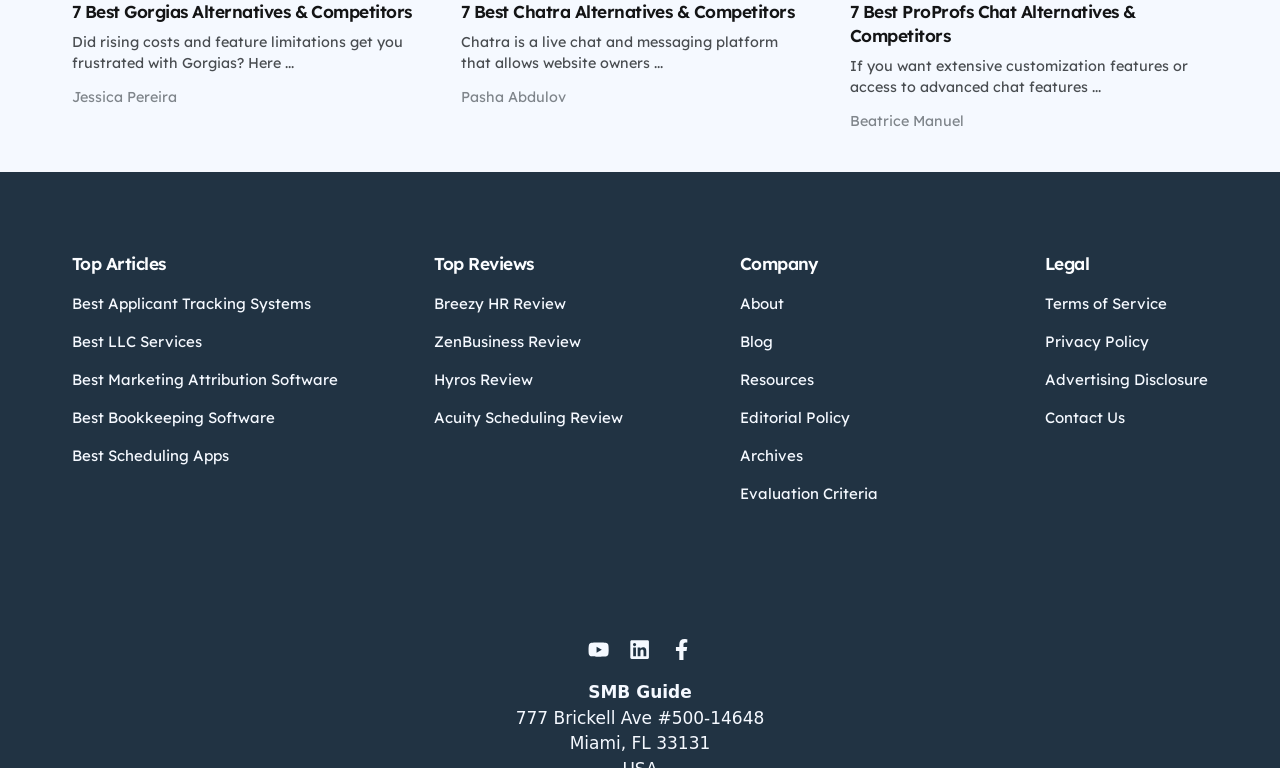Given the content of the image, can you provide a detailed answer to the question?
What are the top articles listed on the webpage?

The answer can be found in the navigation element 'Top Articles' which is located at [0.056, 0.381, 0.278, 0.618]. The links under this navigation element are 'Best Applicant Tracking Systems', 'Best LLC Services', 'Best Marketing Attribution Software', 'Best Bookkeeping Software', and 'Best Scheduling Apps'.